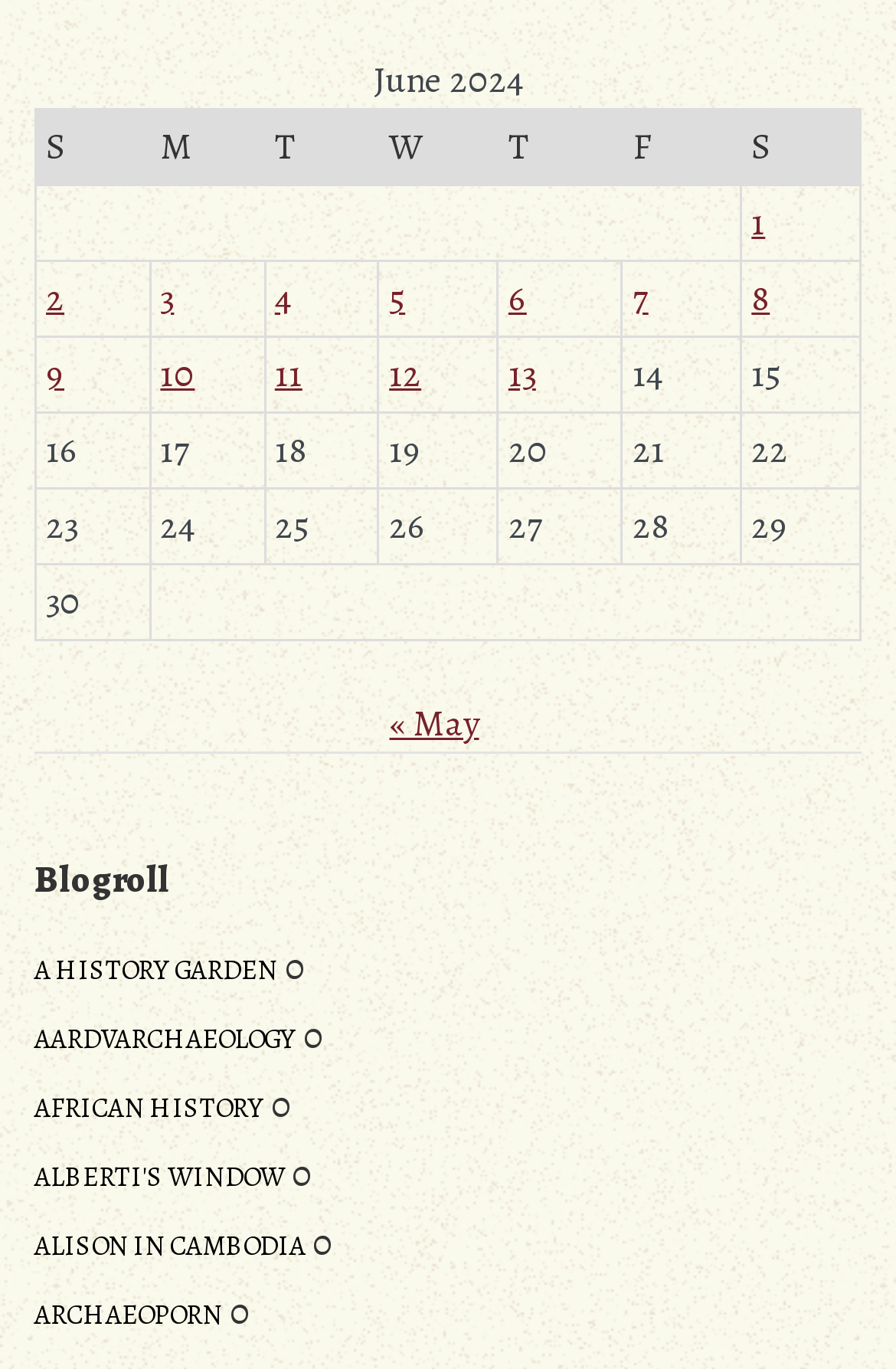Find the bounding box coordinates of the element to click in order to complete the given instruction: "Visit A HISTORY GARDEN blog."

[0.038, 0.695, 0.31, 0.722]